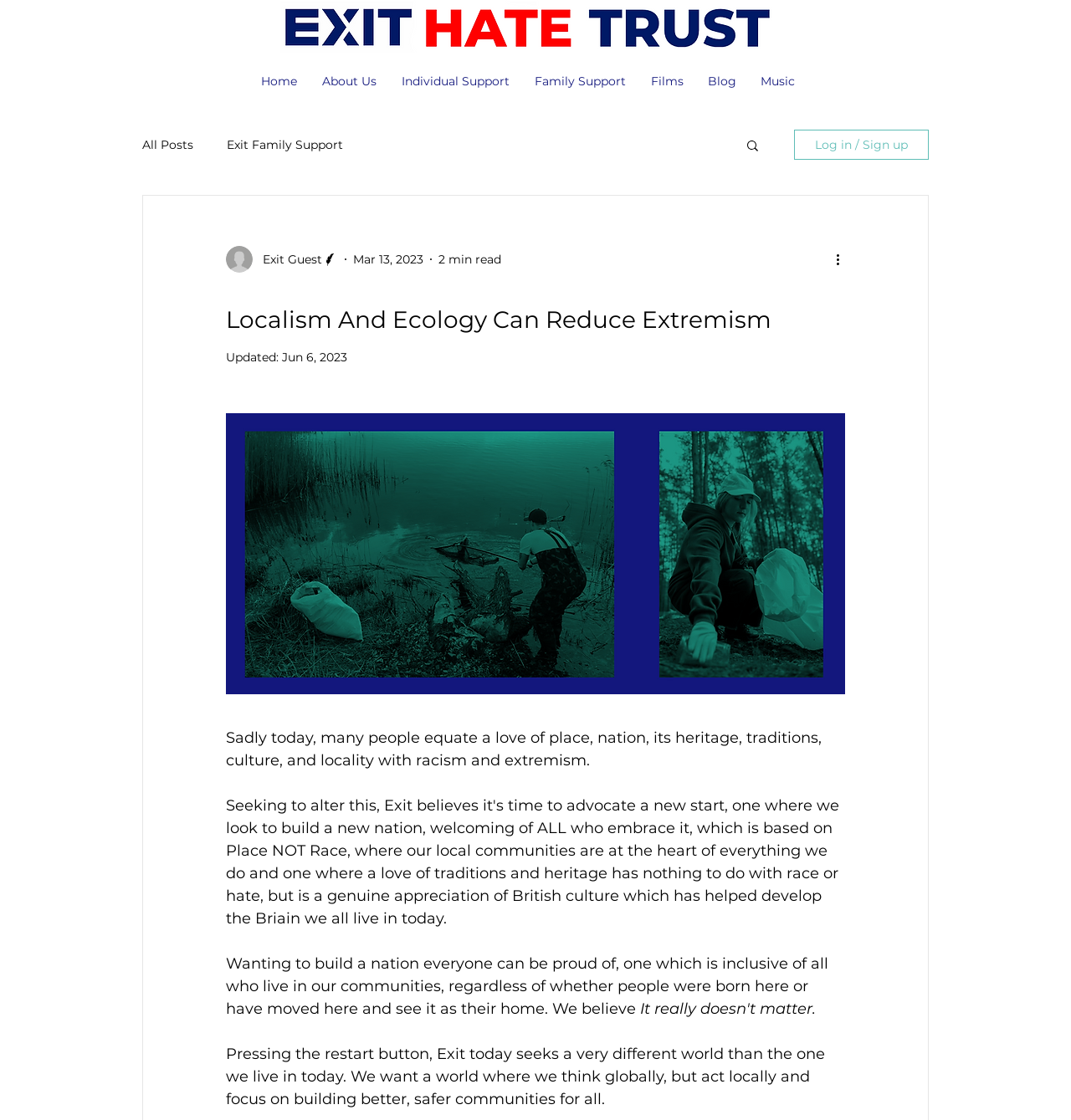Extract the text of the main heading from the webpage.

Localism And Ecology Can Reduce Extremism